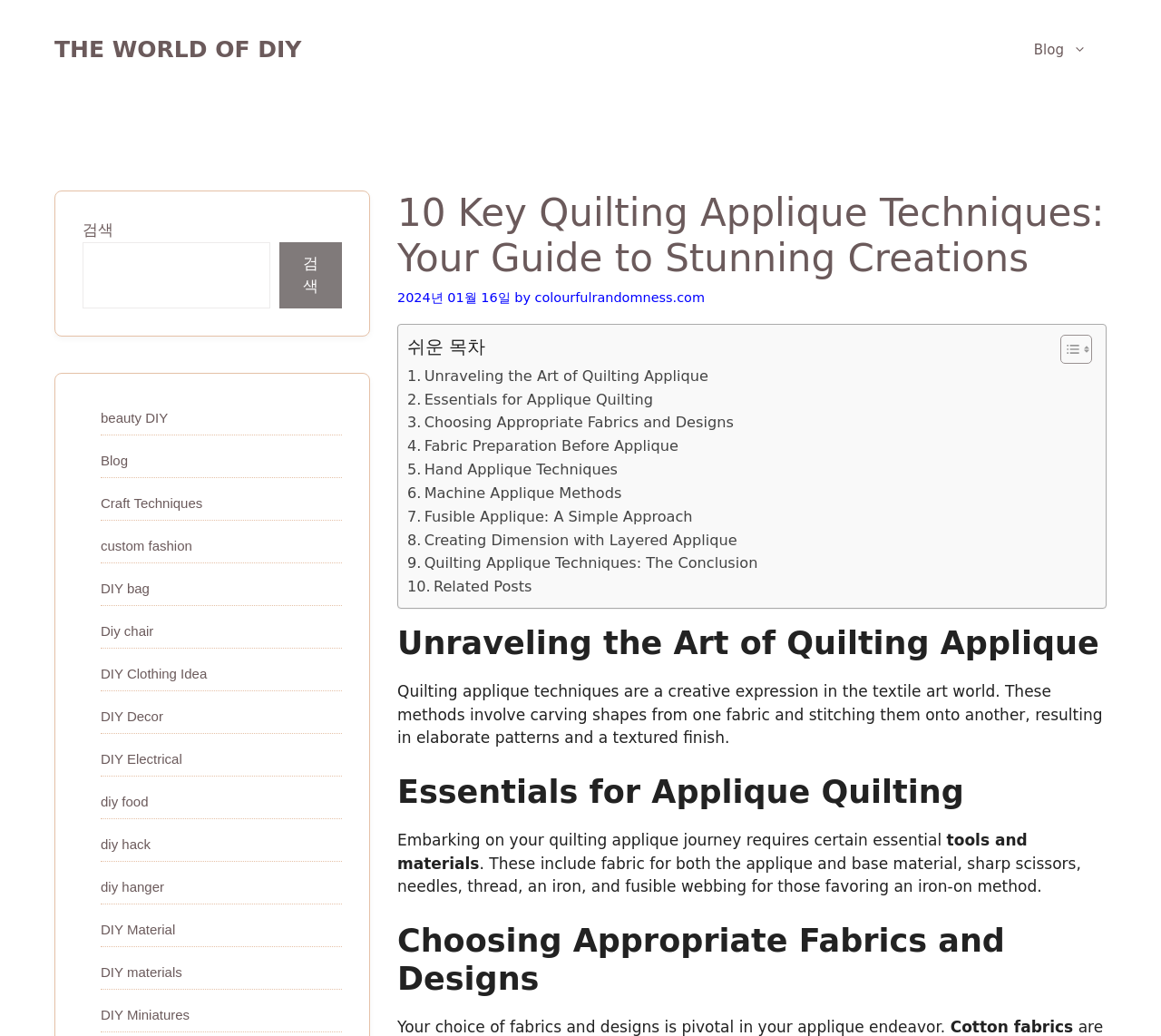Give a one-word or phrase response to the following question: What is the purpose of the 'Toggle Table of Content' link?

To show or hide table of content